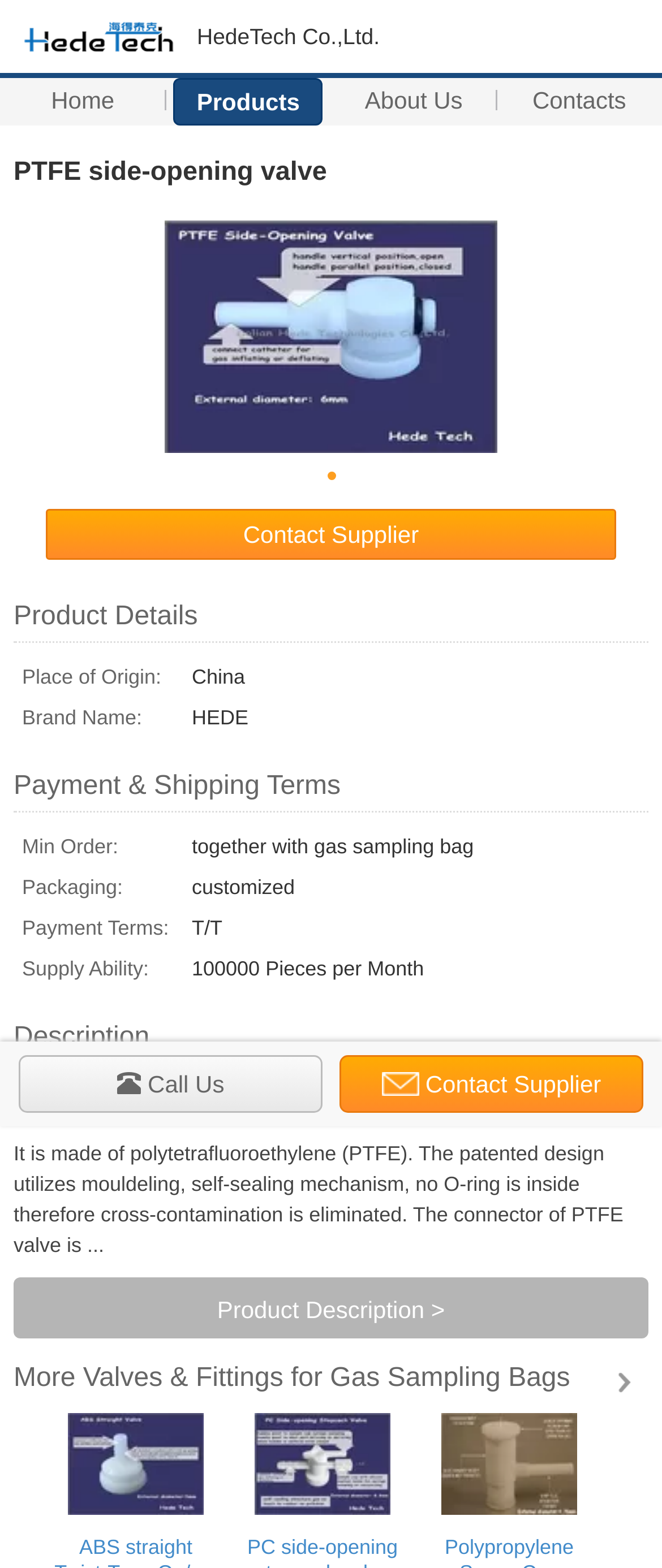Identify the bounding box coordinates for the element you need to click to achieve the following task: "View product details". Provide the bounding box coordinates as four float numbers between 0 and 1, in the form [left, top, right, bottom].

[0.021, 0.385, 0.299, 0.403]